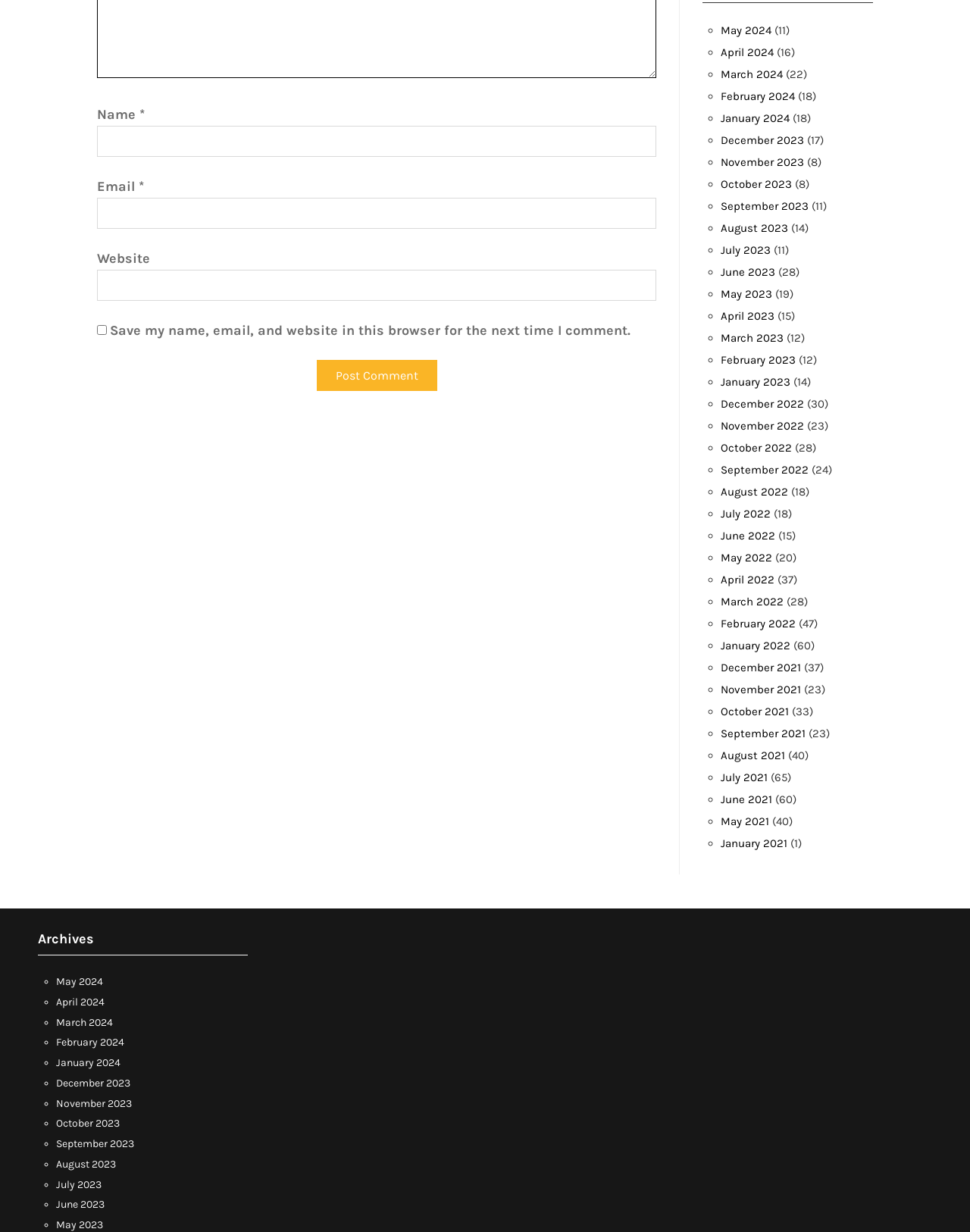Using details from the image, please answer the following question comprehensively:
What is the format of the links on the webpage?

The links on the webpage are in the format of 'Month Year', such as 'May 2024', 'April 2024', and so on. This format is consistent throughout the webpage.